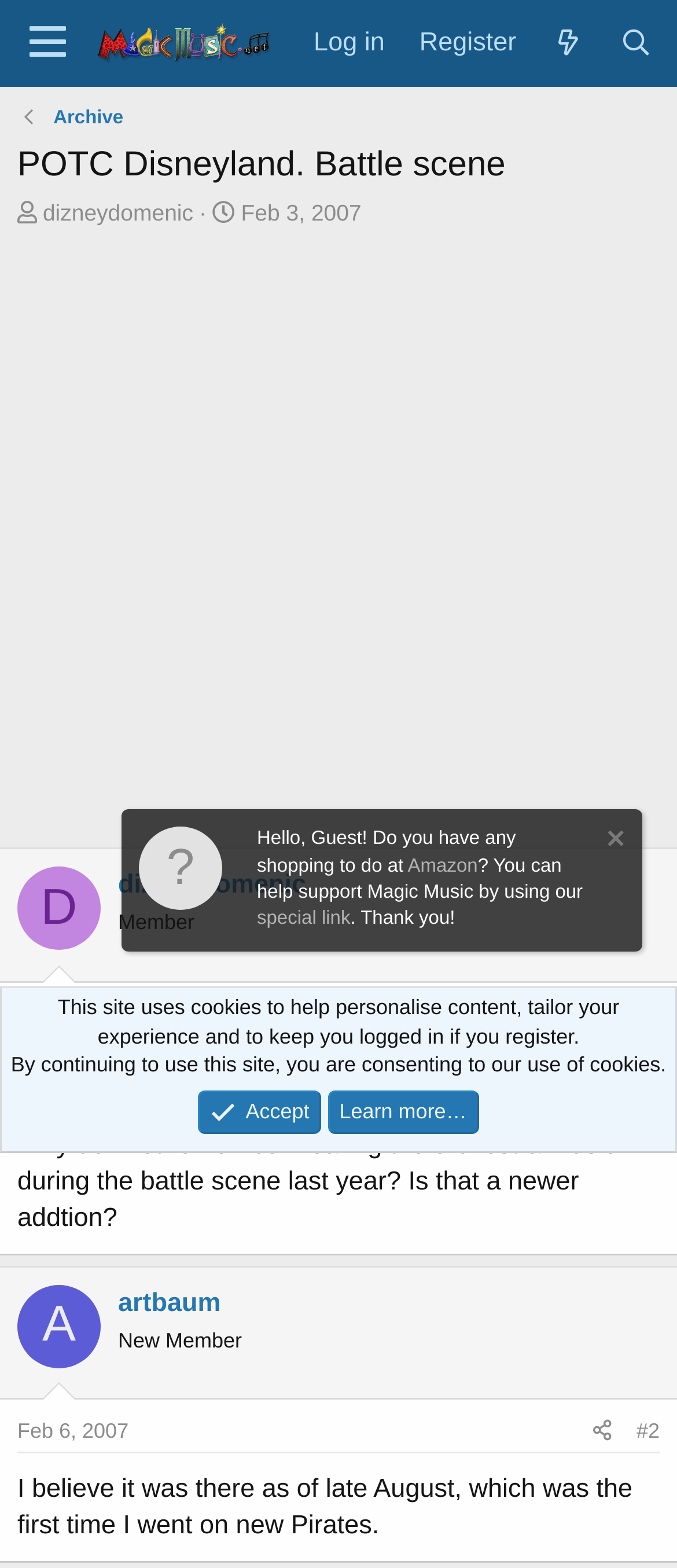Analyze and describe the webpage in a detailed narrative.

This webpage appears to be a forum or discussion board, specifically a thread about Pirates of the Caribbean at Disneyland. At the top, there is a menu button and several links, including "Magic Music", "Log in", "Register", "What's new", and "Search". Below this, there is a heading that reads "POTC Disneyland. Battle scene | Magic Music".

The main content of the page is divided into several sections, each containing a post or comment from a user. The first post is from "dizneydomenic" and includes a heading with the user's name, a link to their profile, and a timestamp of "Feb 3, 2007 at 2:48 PM". The post itself is a question about whether the orchestra music during the battle scene was a new addition.

Below this, there is an advertisement iframe that spans the full width of the page. The next section contains a post from "artbaum", with a similar layout to the first post, including a heading with the user's name, a link to their profile, and a timestamp of "Feb 6, 2007 at 2:22 AM". This post is a response to the original question.

There are several other elements on the page, including a link to Amazon, a message about using cookies, and a button to accept or learn more about the cookies. Overall, the page has a simple and straightforward layout, with a focus on displaying the discussion thread.